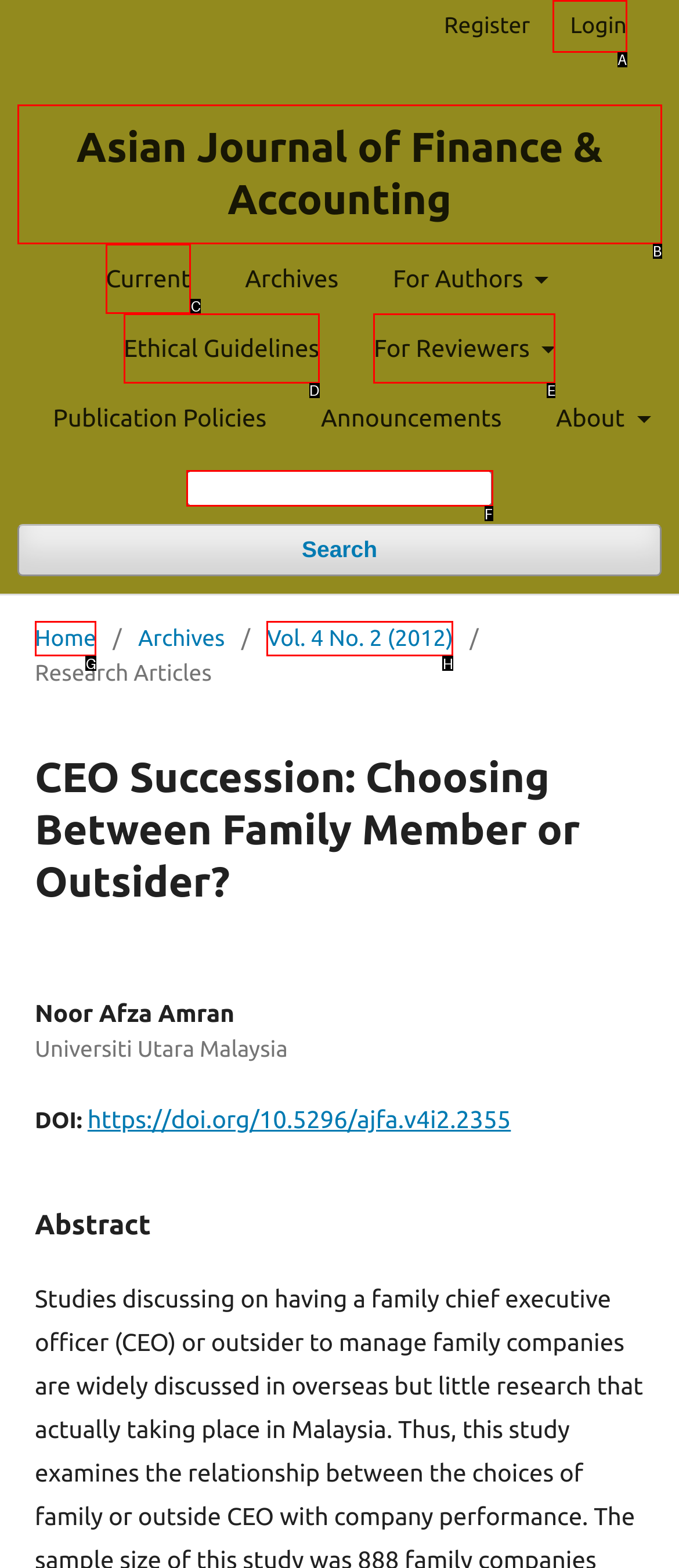Find the UI element described as: Vol. 4 No. 2 (2012)
Reply with the letter of the appropriate option.

H